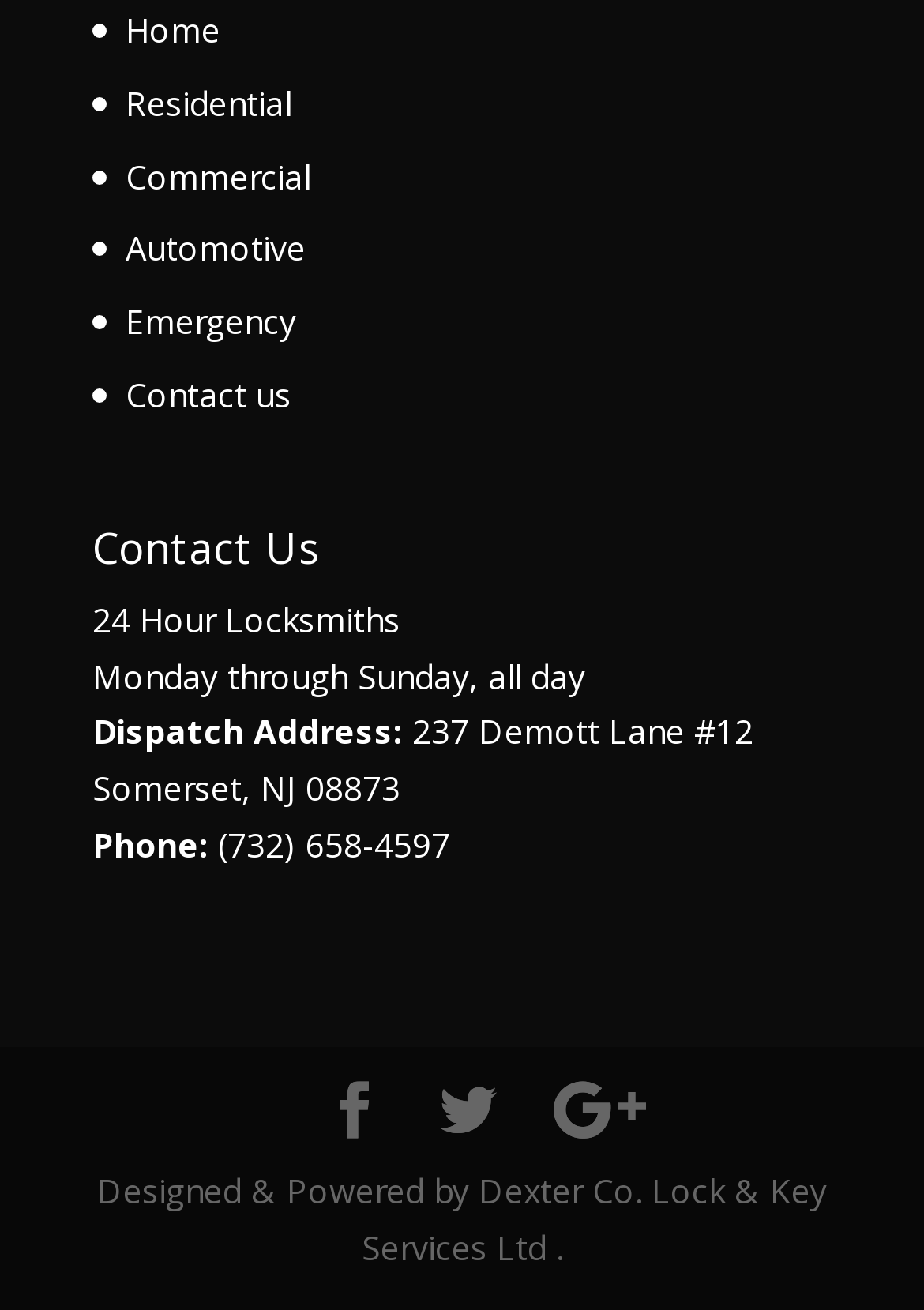Determine the bounding box coordinates of the clickable element to achieve the following action: 'Click on the Facebook link'. Provide the coordinates as four float values between 0 and 1, formatted as [left, top, right, bottom].

[0.353, 0.826, 0.414, 0.871]